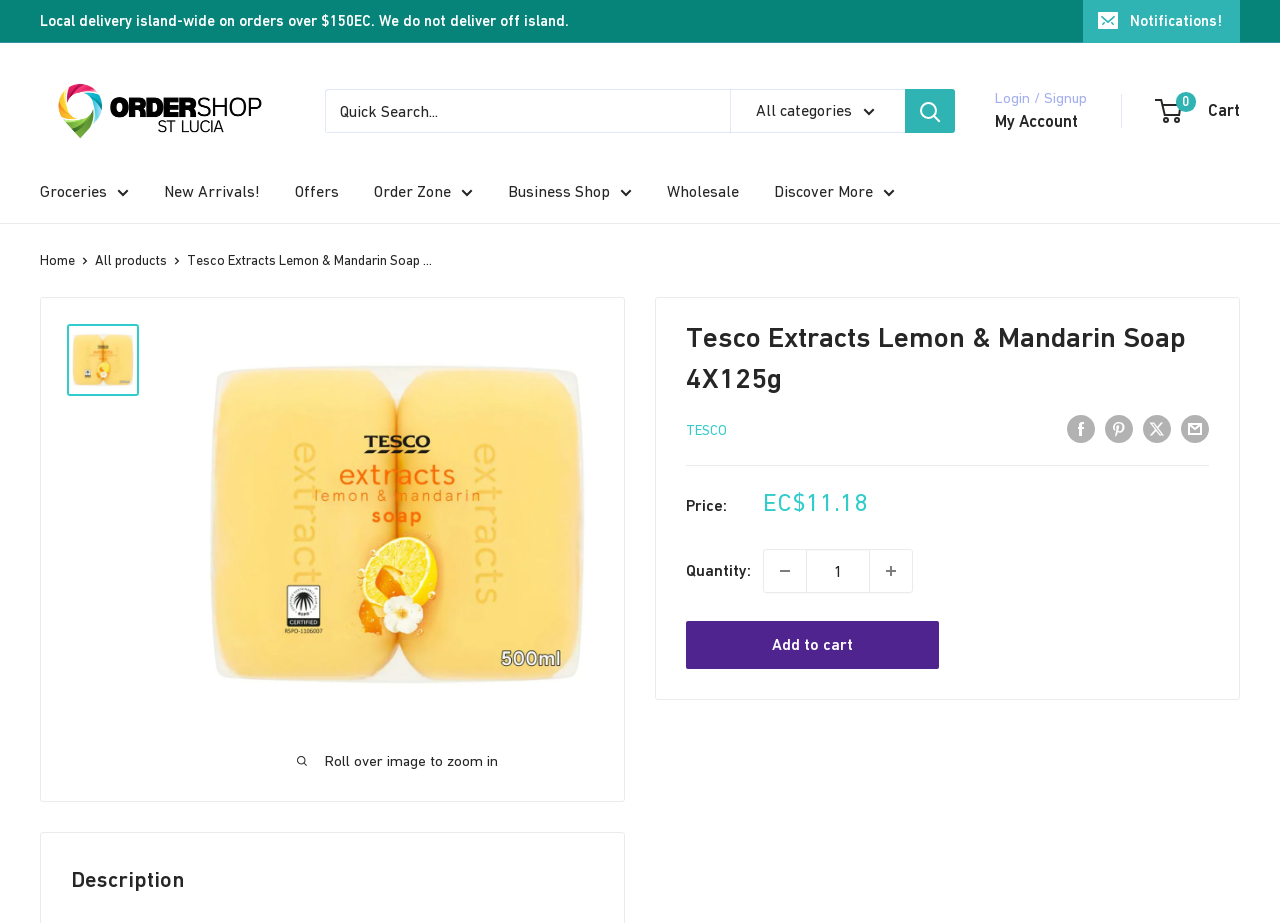Specify the bounding box coordinates of the region I need to click to perform the following instruction: "View cart". The coordinates must be four float numbers in the range of 0 to 1, i.e., [left, top, right, bottom].

[0.904, 0.103, 0.969, 0.138]